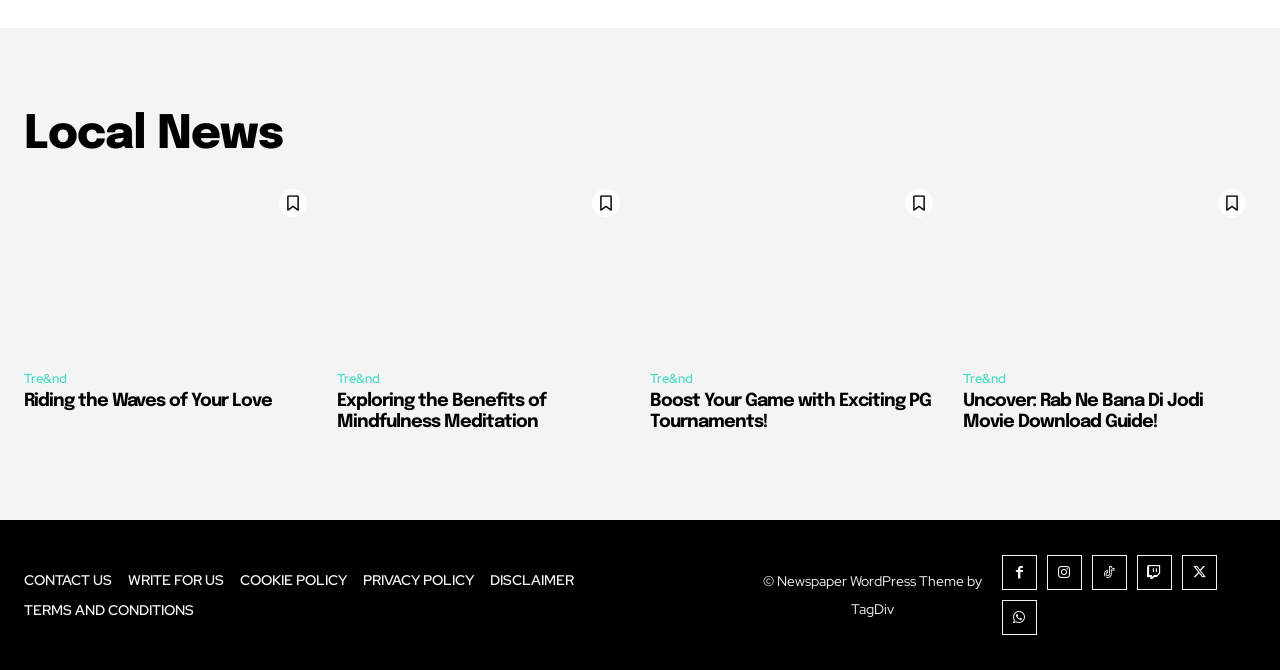Could you specify the bounding box coordinates for the clickable section to complete the following instruction: "View 'Uncover: Rab Ne Bana Di Jodi Movie Download Guide!' article"?

[0.752, 0.268, 0.981, 0.53]